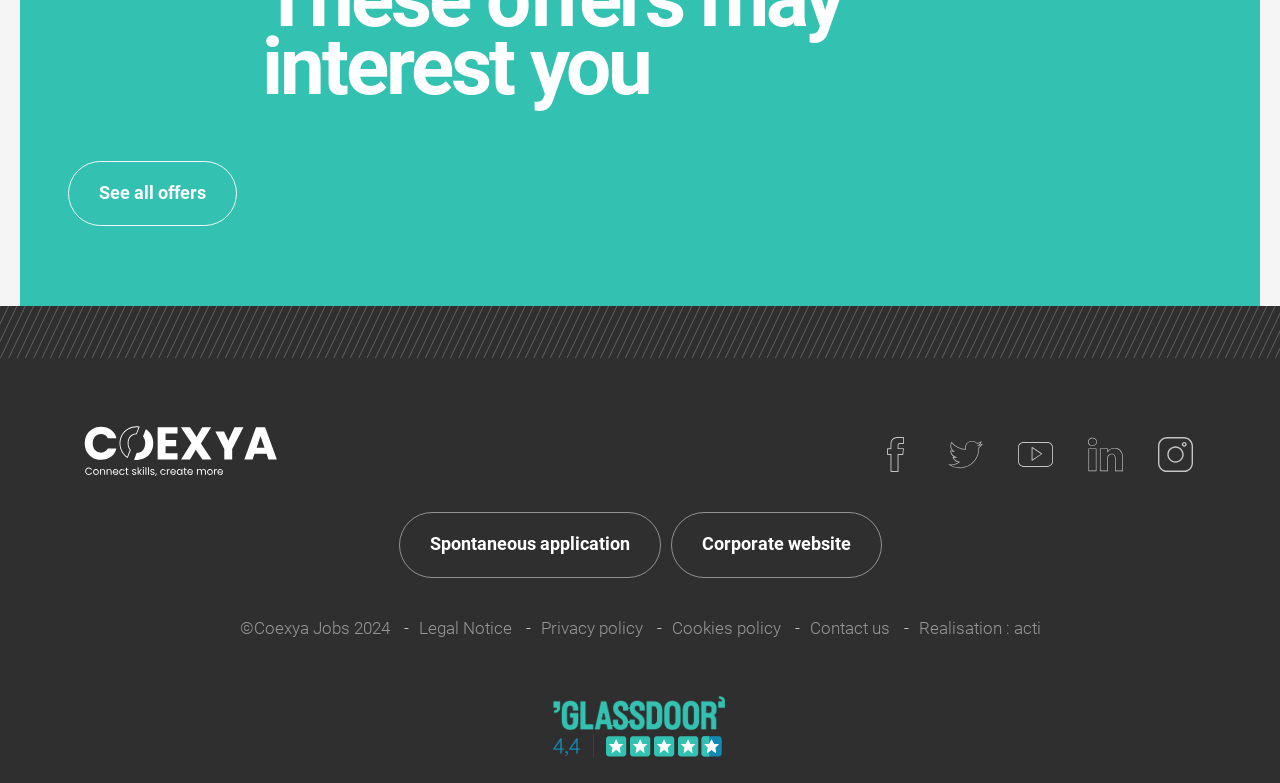What is the text of the first link?
Using the visual information from the image, give a one-word or short-phrase answer.

See all offers